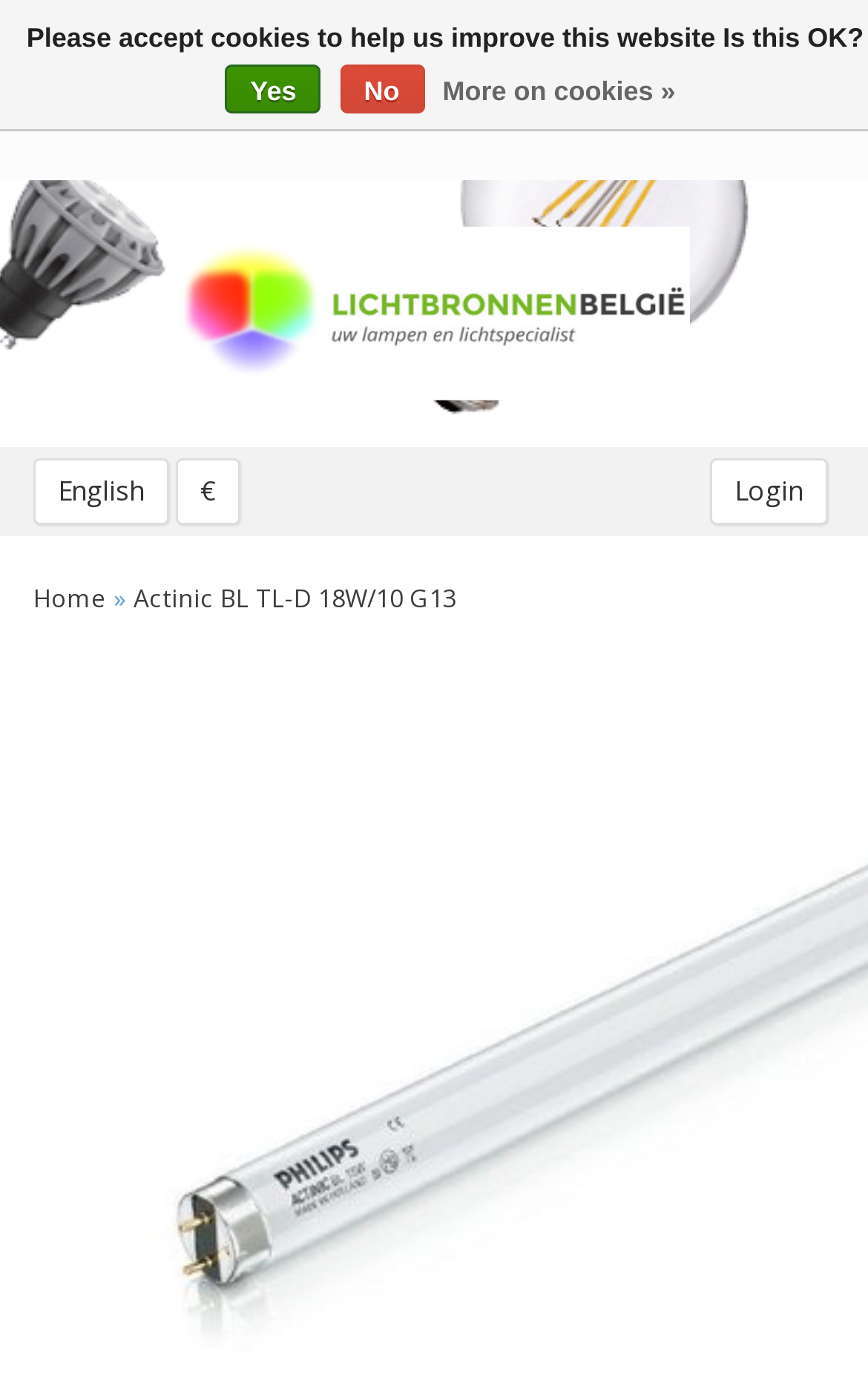What is the currency used on the webpage?
Please use the image to deliver a detailed and complete answer.

The currency used on the webpage is Euro because the button '€' is present, which is the symbol for Euro.